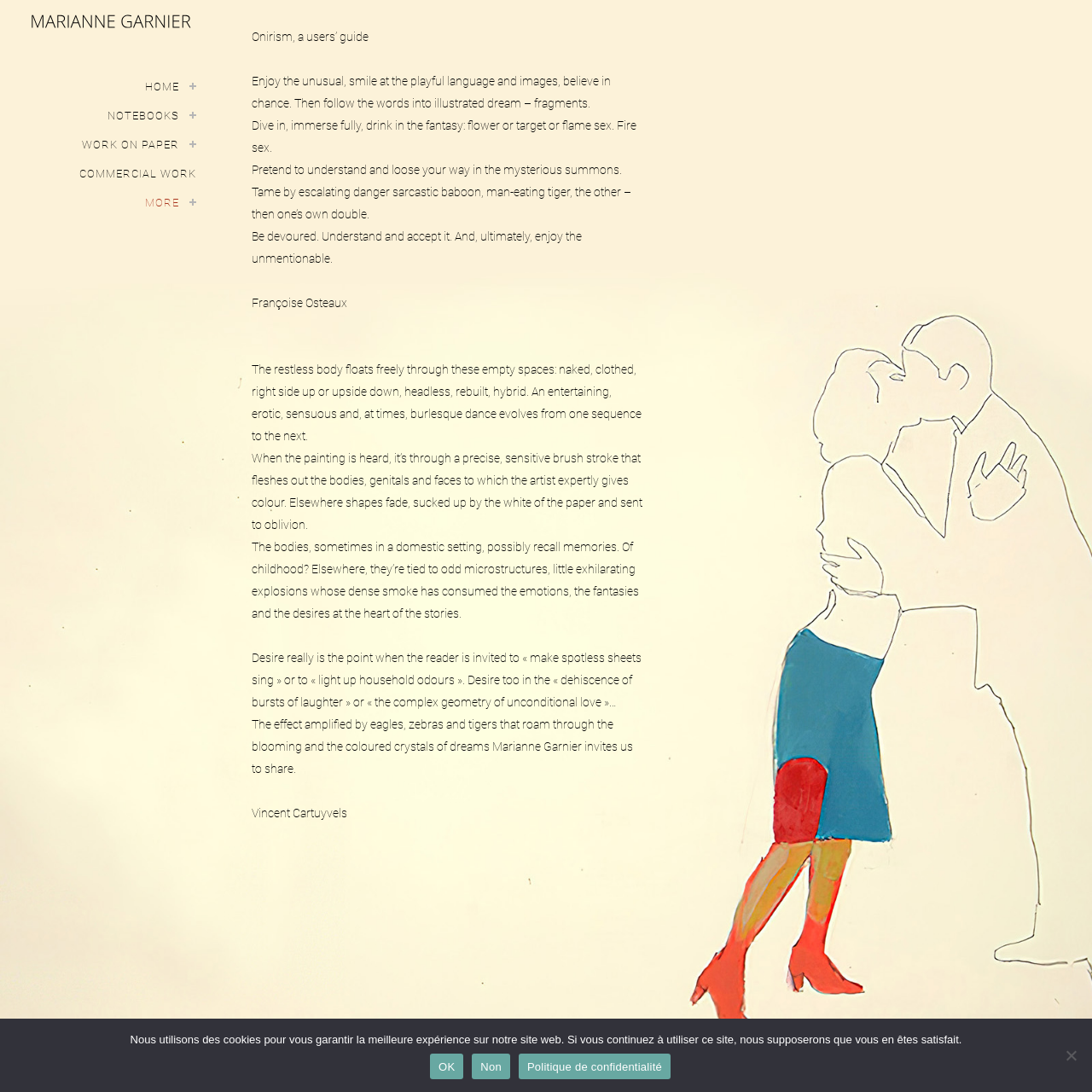Determine the bounding box of the UI component based on this description: "Work on paper". The bounding box coordinates should be four float values between 0 and 1, i.e., [left, top, right, bottom].

[0.023, 0.119, 0.18, 0.146]